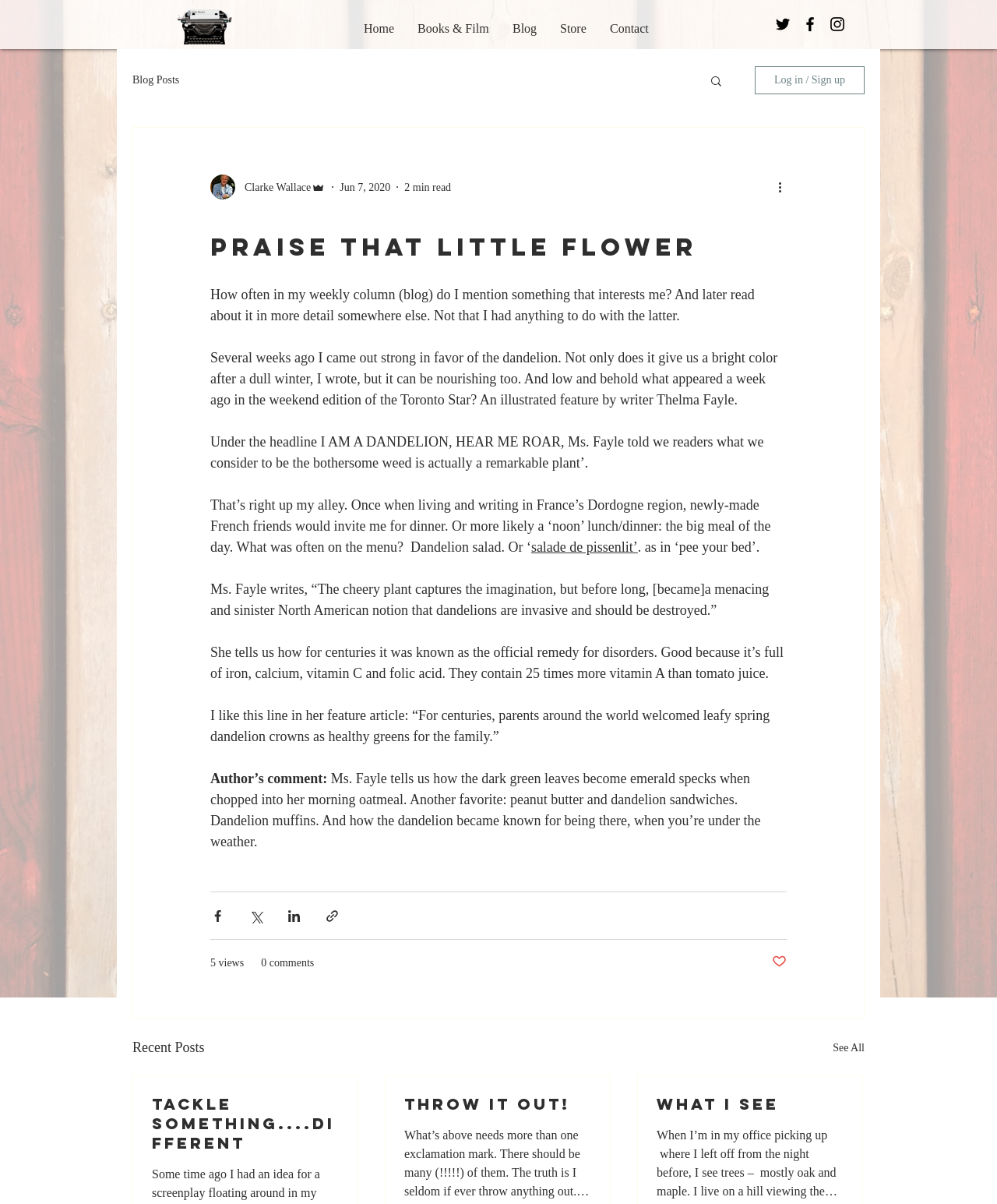What is the title of the recent post below the main article?
Refer to the image and answer the question using a single word or phrase.

TACKLE SOMETHING....DIFFERENT